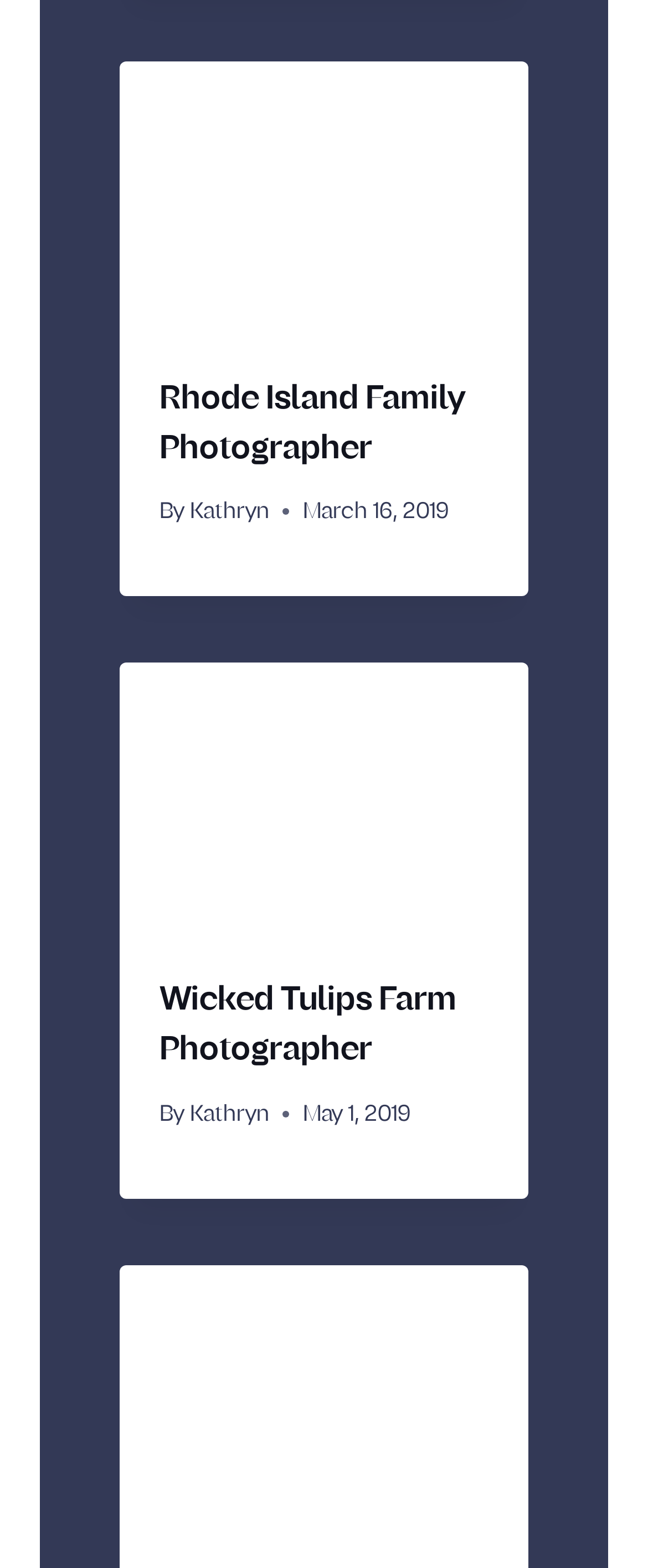What is the theme of the images on this webpage?
Based on the content of the image, thoroughly explain and answer the question.

The images on this webpage are related to photography, with one image titled 'Rhode Island Family Photographer' and another titled 'Wicked Tulips Farm Photographer', indicating that the theme of the images is photography.